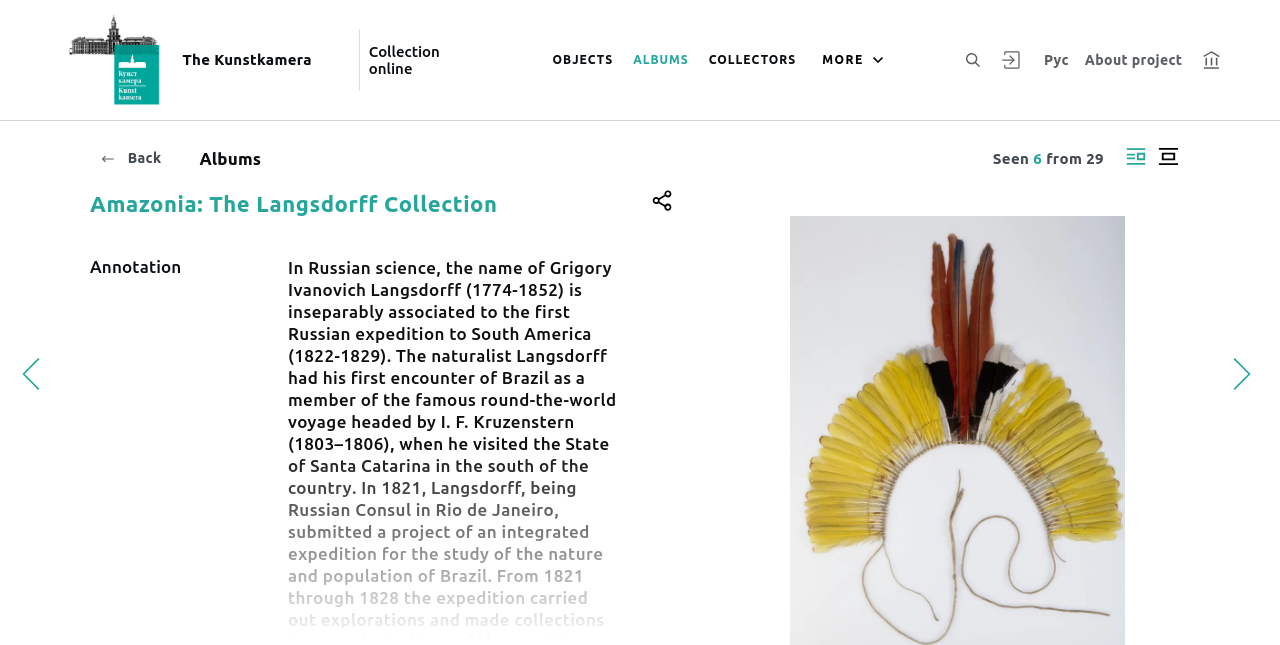Could you highlight the region that needs to be clicked to execute the instruction: "Switch the language"?

[0.812, 0.067, 0.839, 0.119]